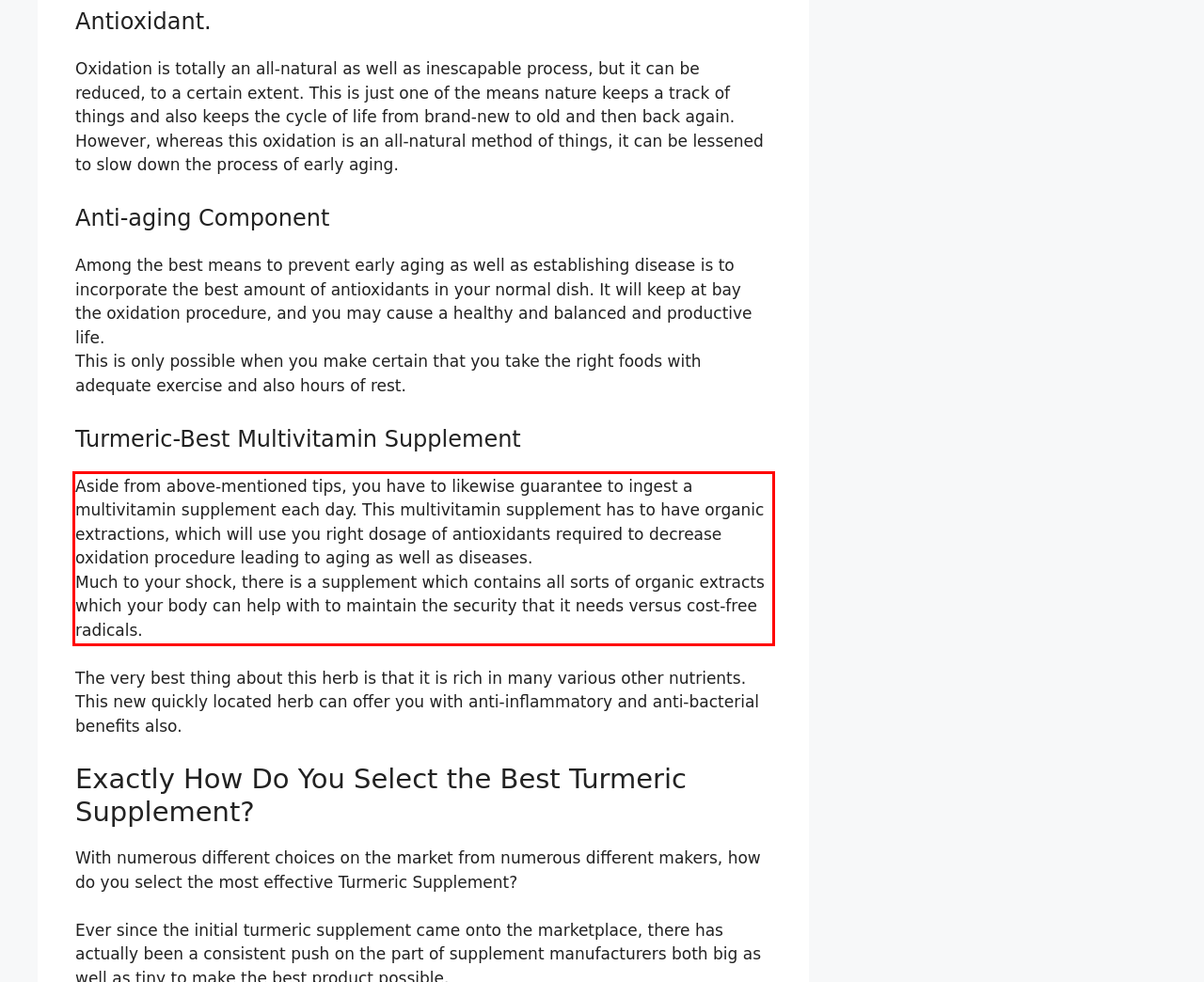Review the webpage screenshot provided, and perform OCR to extract the text from the red bounding box.

Aside from above-mentioned tips, you have to likewise guarantee to ingest a multivitamin supplement each day. This multivitamin supplement has to have organic extractions, which will use you right dosage of antioxidants required to decrease oxidation procedure leading to aging as well as diseases. Much to your shock, there is a supplement which contains all sorts of organic extracts which your body can help with to maintain the security that it needs versus cost-free radicals.